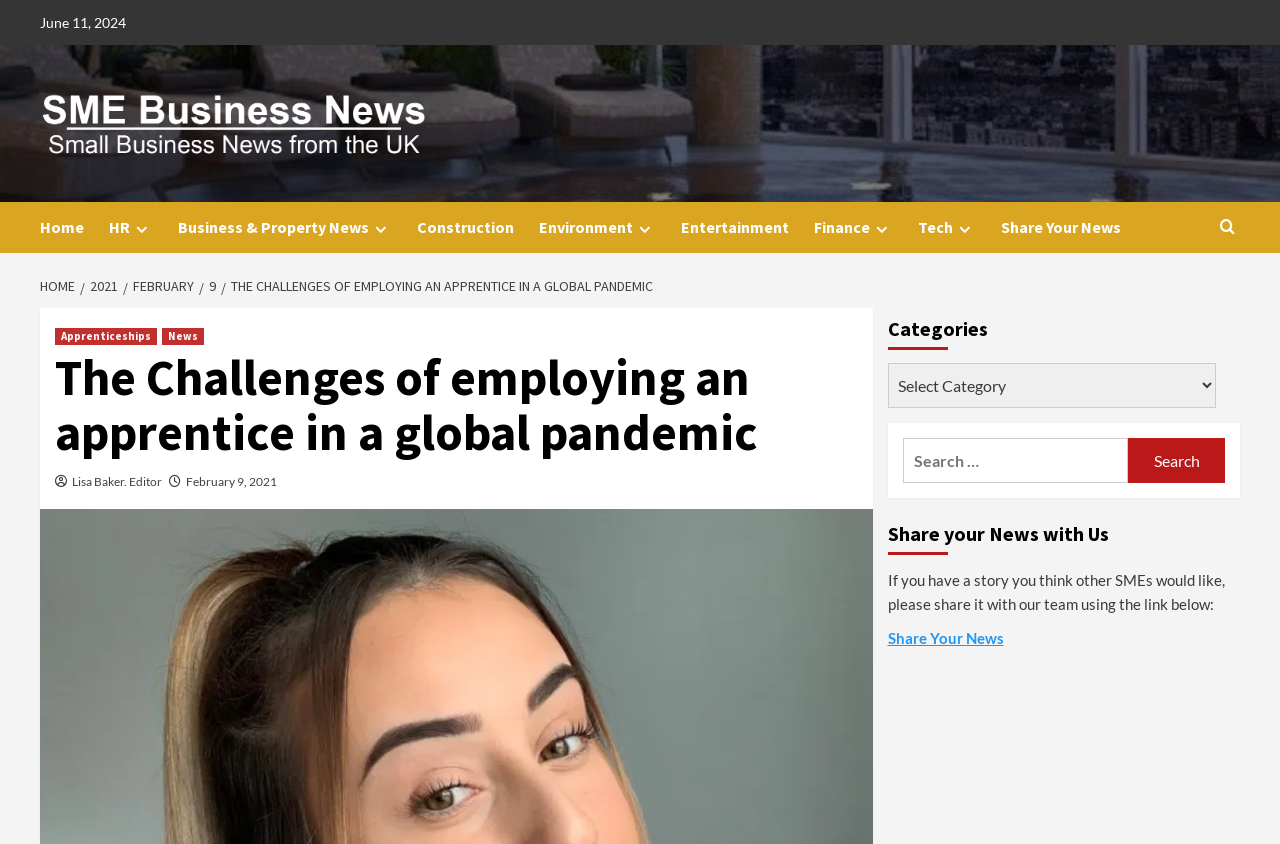Answer the question with a brief word or phrase:
What is the purpose of the button with the search icon?

Search